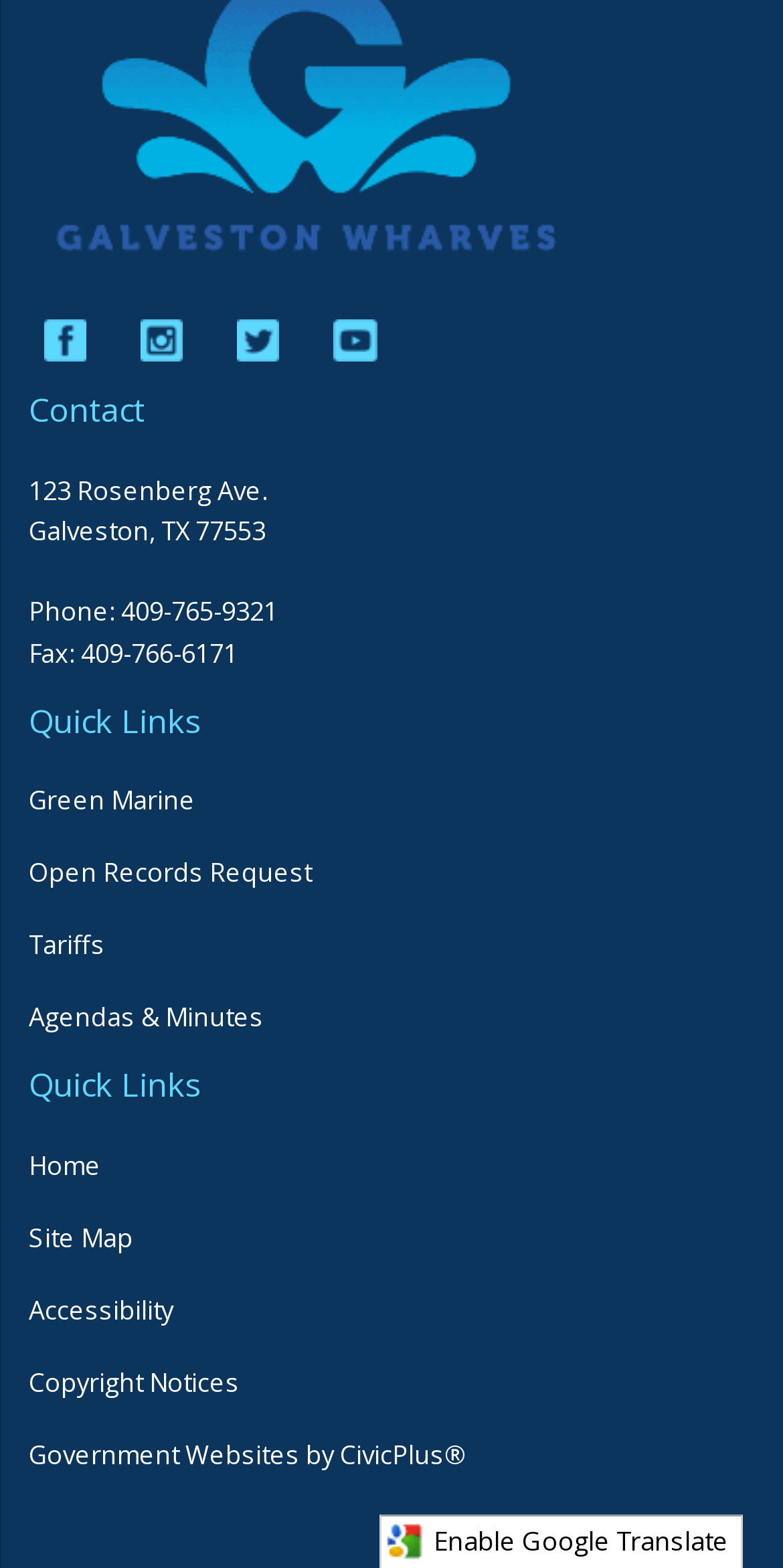Based on the visual content of the image, answer the question thoroughly: What is the phone number of the contact?

The phone number of the contact can be found in the 'Contact' region, which is located below the social media links. The phone number is listed as 'Phone: 409-765-9321'.